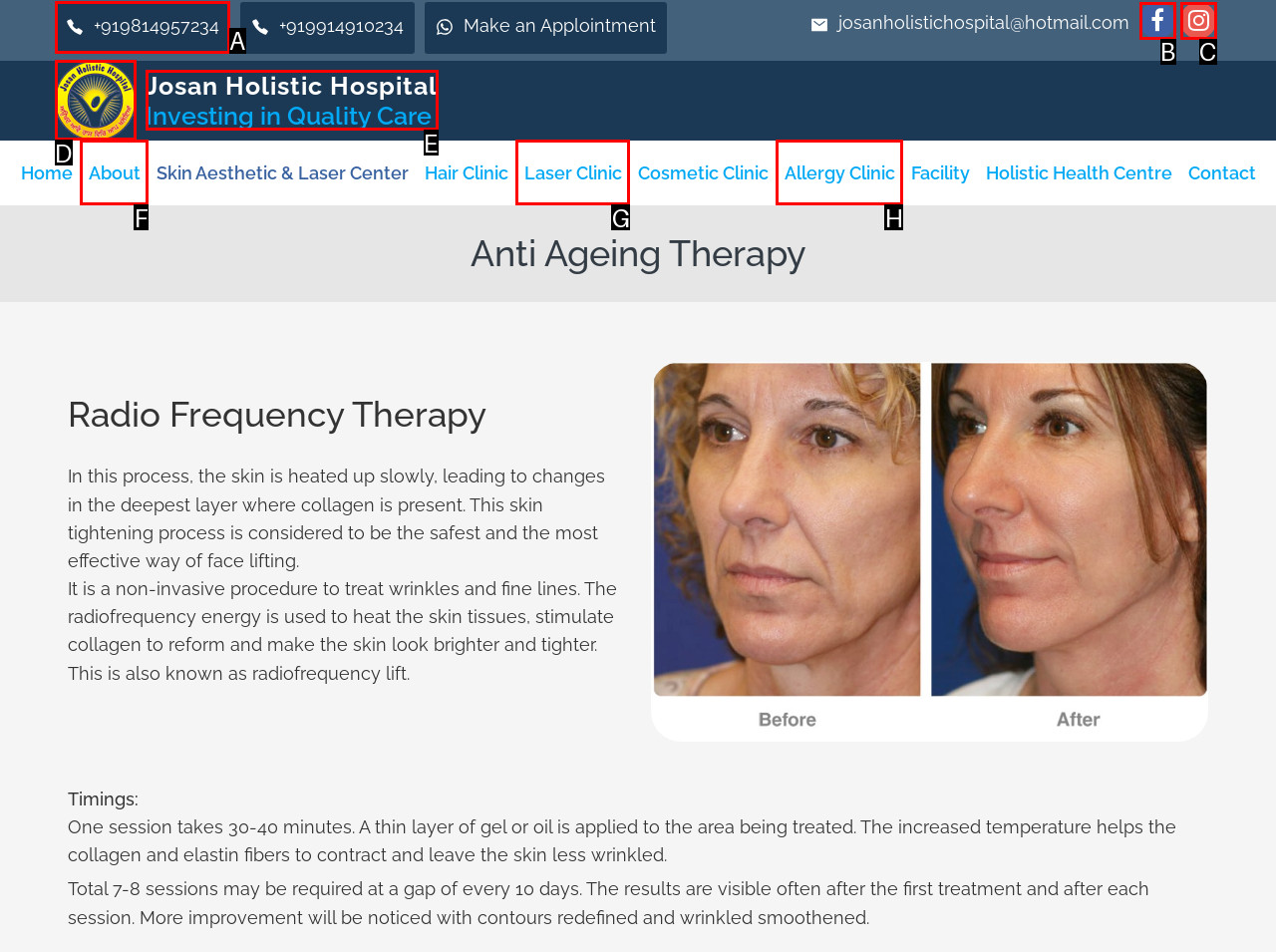Identify the HTML element that should be clicked to accomplish the task: Call +919814957234
Provide the option's letter from the given choices.

A